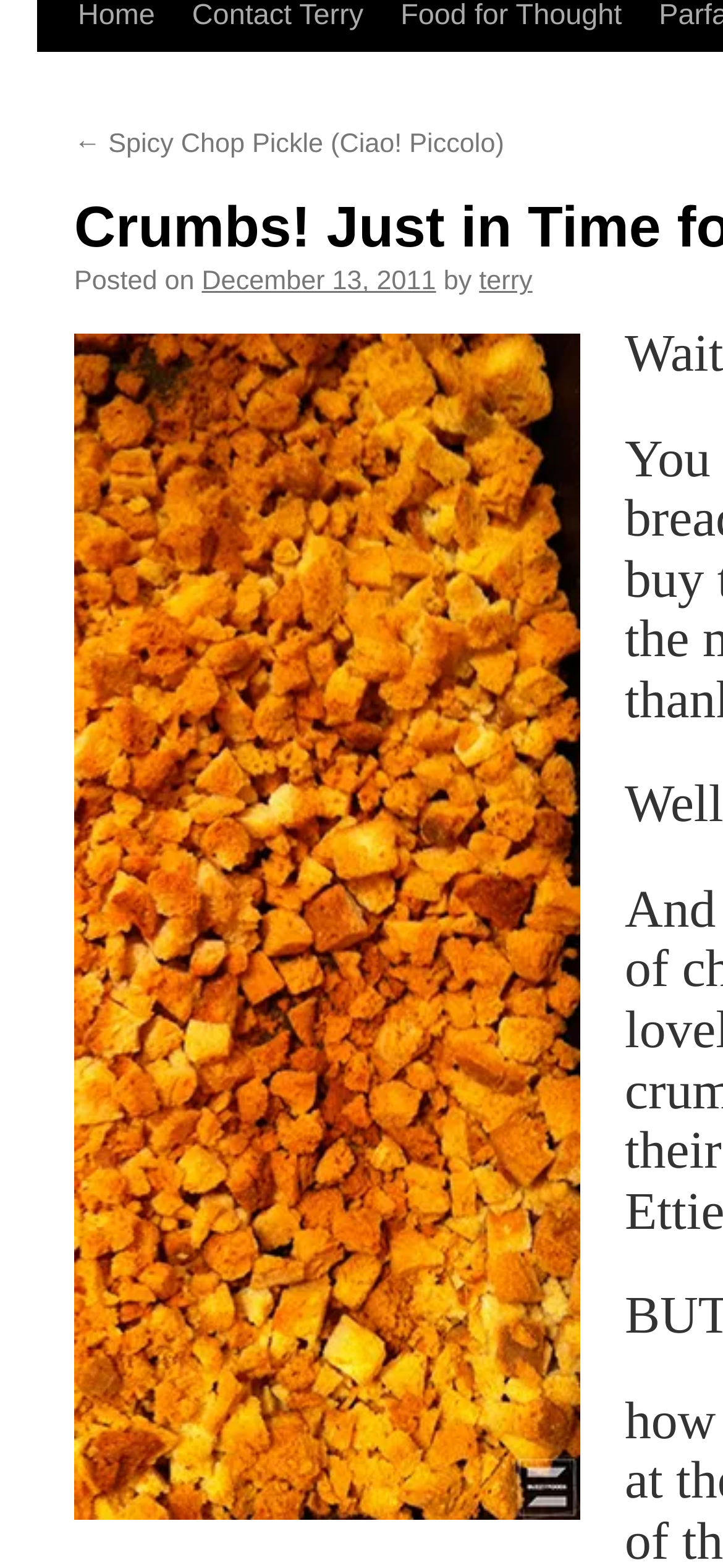Using the given element description, provide the bounding box coordinates (top-left x, top-left y, bottom-right x, bottom-right y) for the corresponding UI element in the screenshot: terry

[0.663, 0.216, 0.736, 0.234]